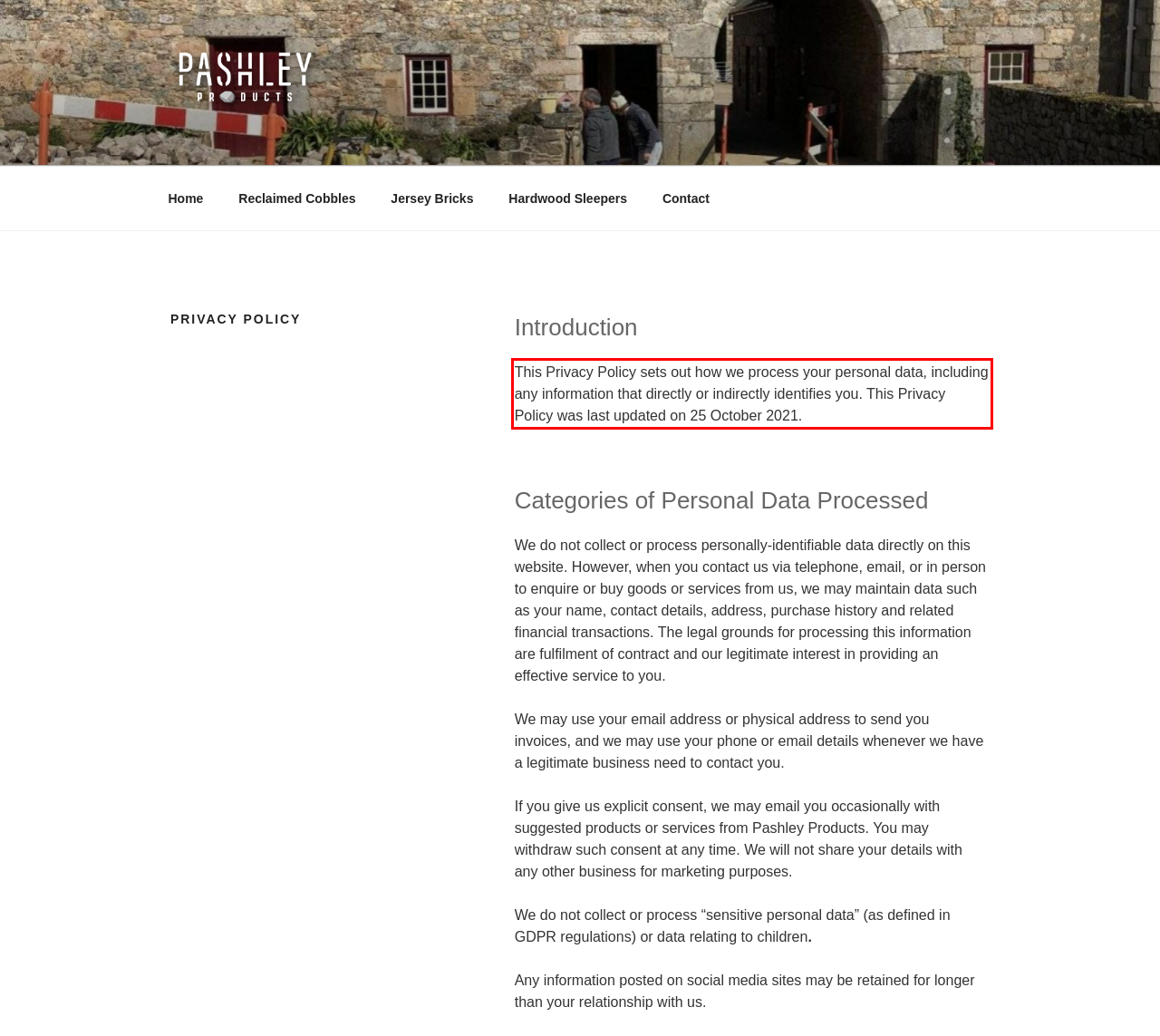You are provided with a screenshot of a webpage that includes a red bounding box. Extract and generate the text content found within the red bounding box.

This Privacy Policy sets out how we process your personal data, including any information that directly or indirectly identifies you. This Privacy Policy was last updated on 25 October 2021.